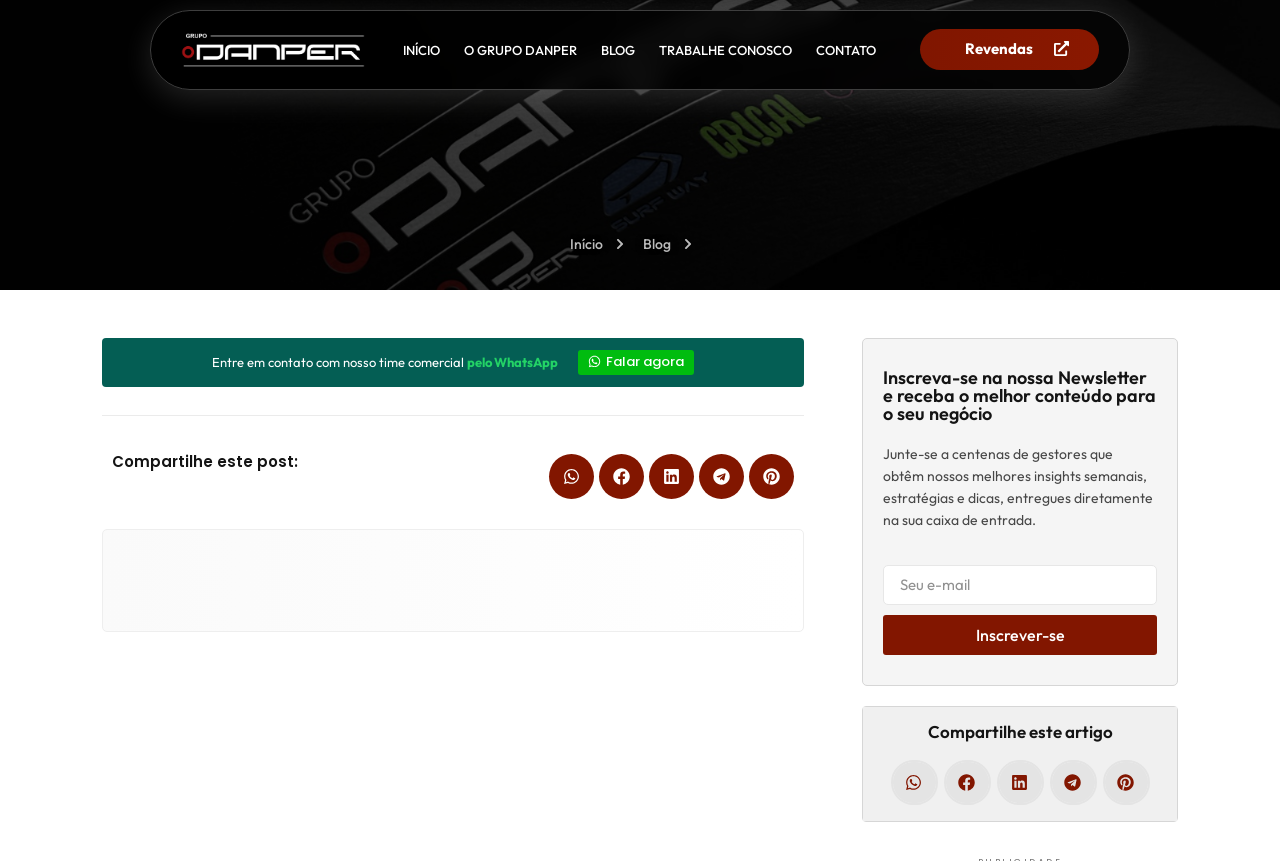What social media platforms can users share content on? Please answer the question using a single word or phrase based on the image.

WhatsApp, Facebook, LinkedIn, Telegram, Pinterest